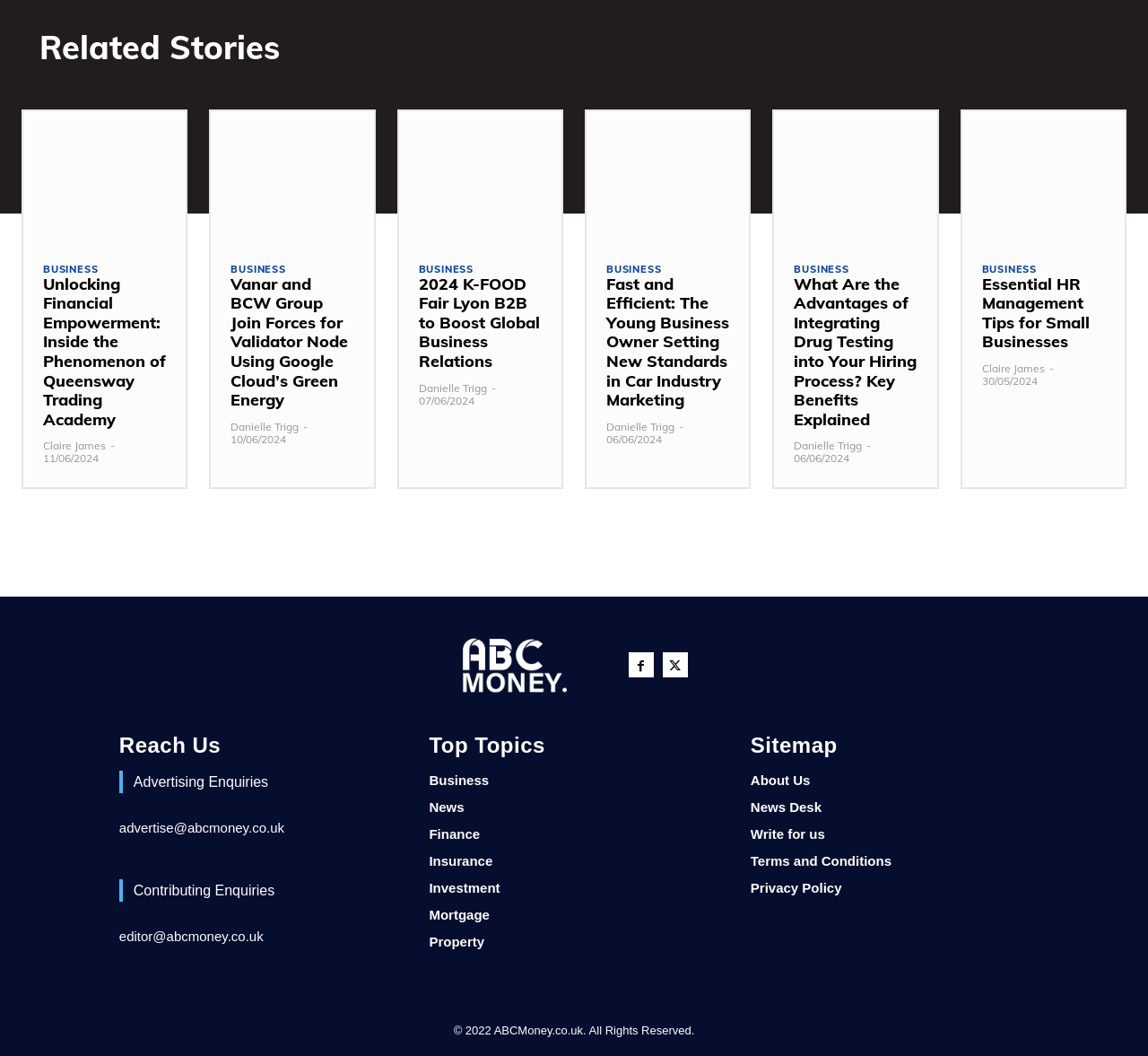Identify the bounding box of the UI component described as: "Investment".

[0.374, 0.834, 0.616, 0.849]